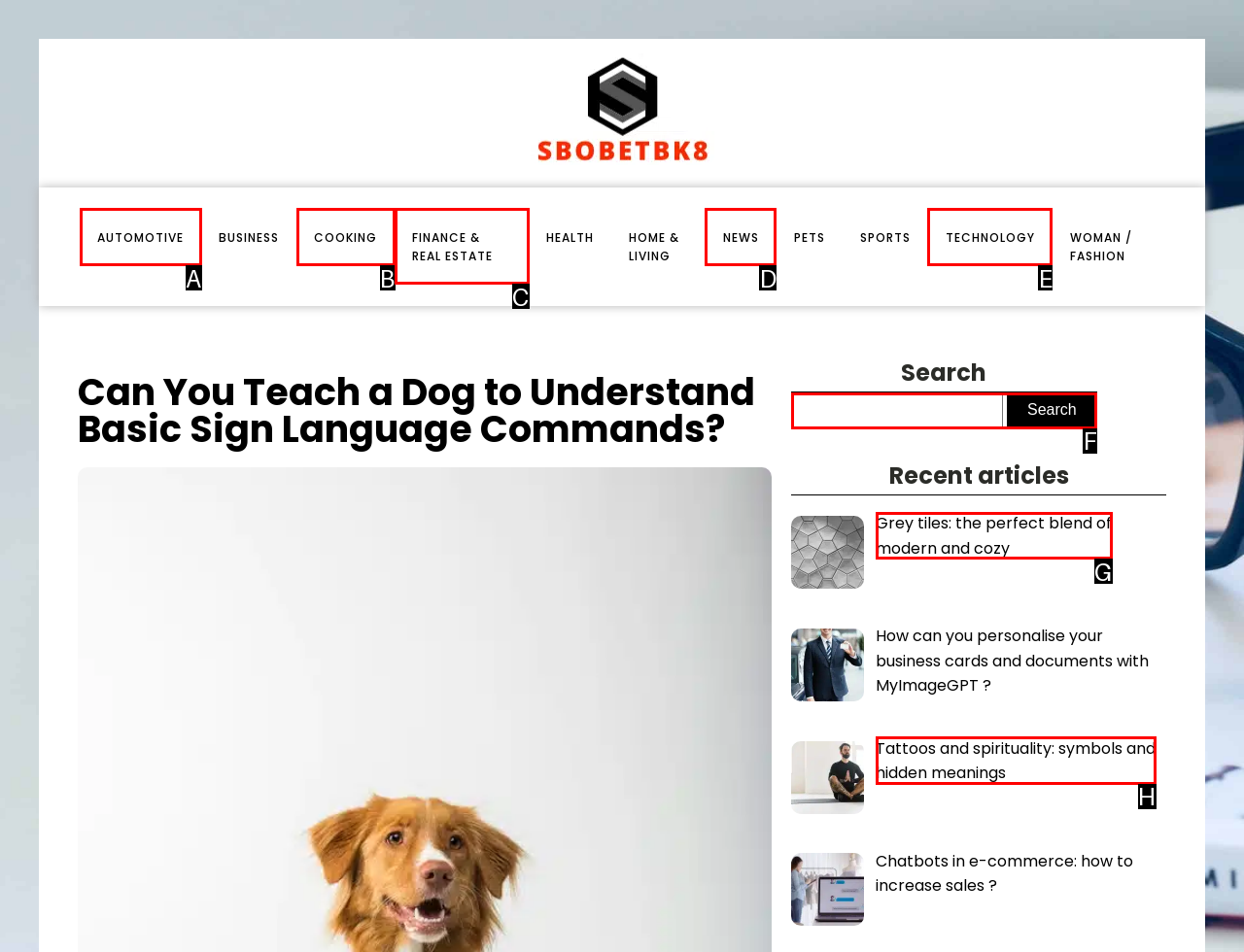Select the appropriate letter to fulfill the given instruction: Search for articles
Provide the letter of the correct option directly.

F